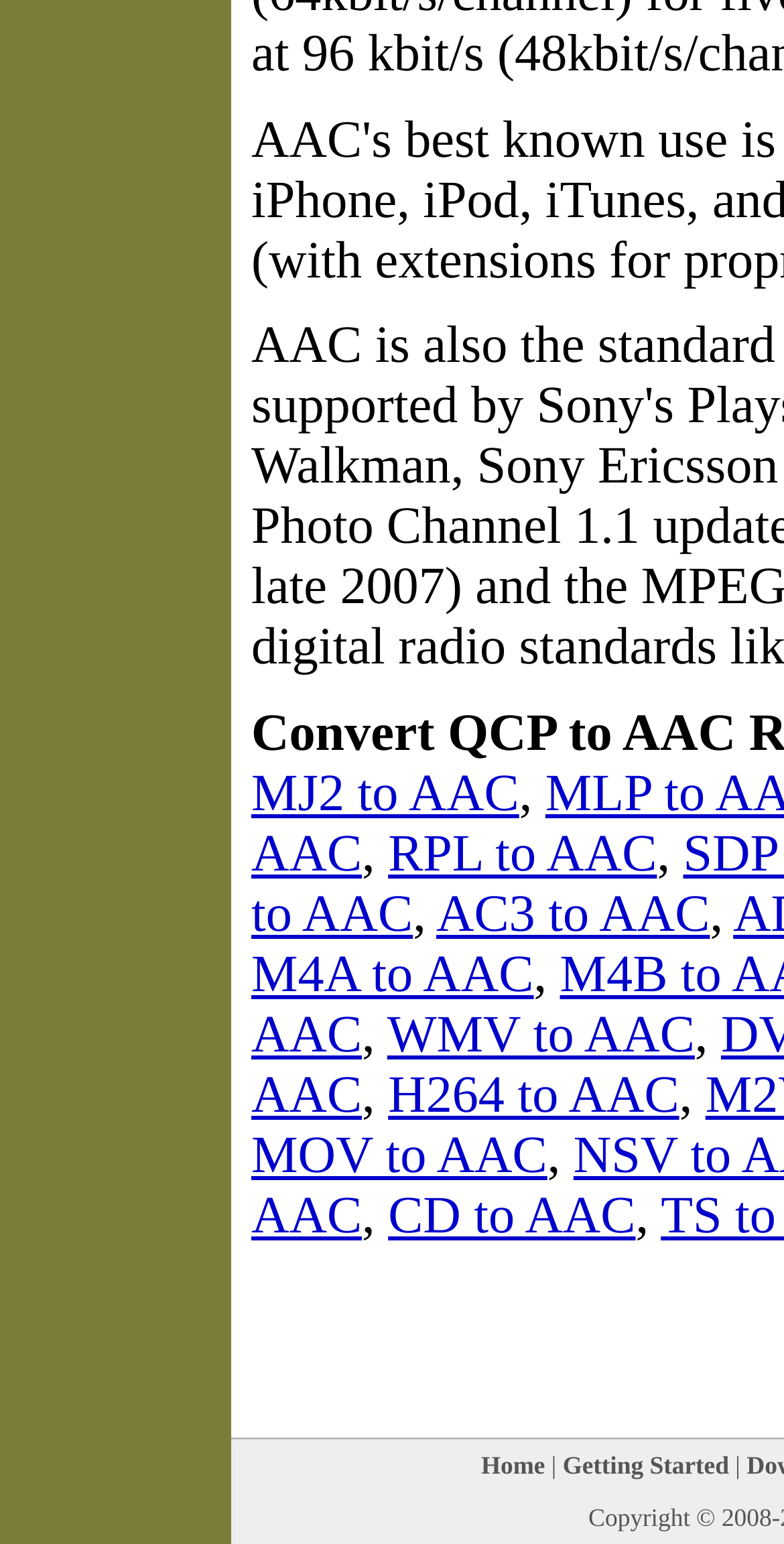Given the description of the UI element: "Home", predict the bounding box coordinates in the form of [left, top, right, bottom], with each value being a float between 0 and 1.

[0.614, 0.94, 0.695, 0.959]